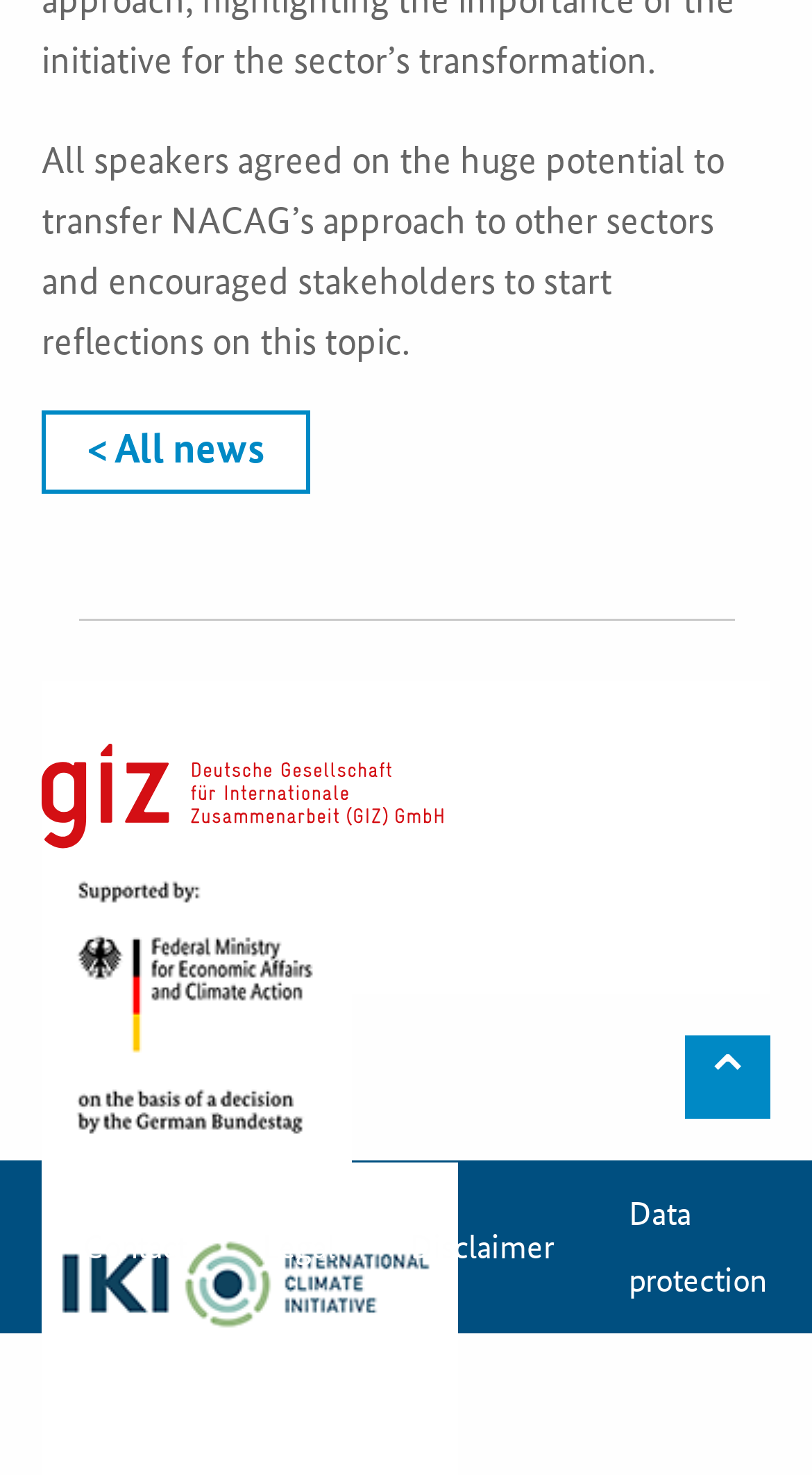Could you specify the bounding box coordinates for the clickable section to complete the following instruction: "Request an accessible format"?

None